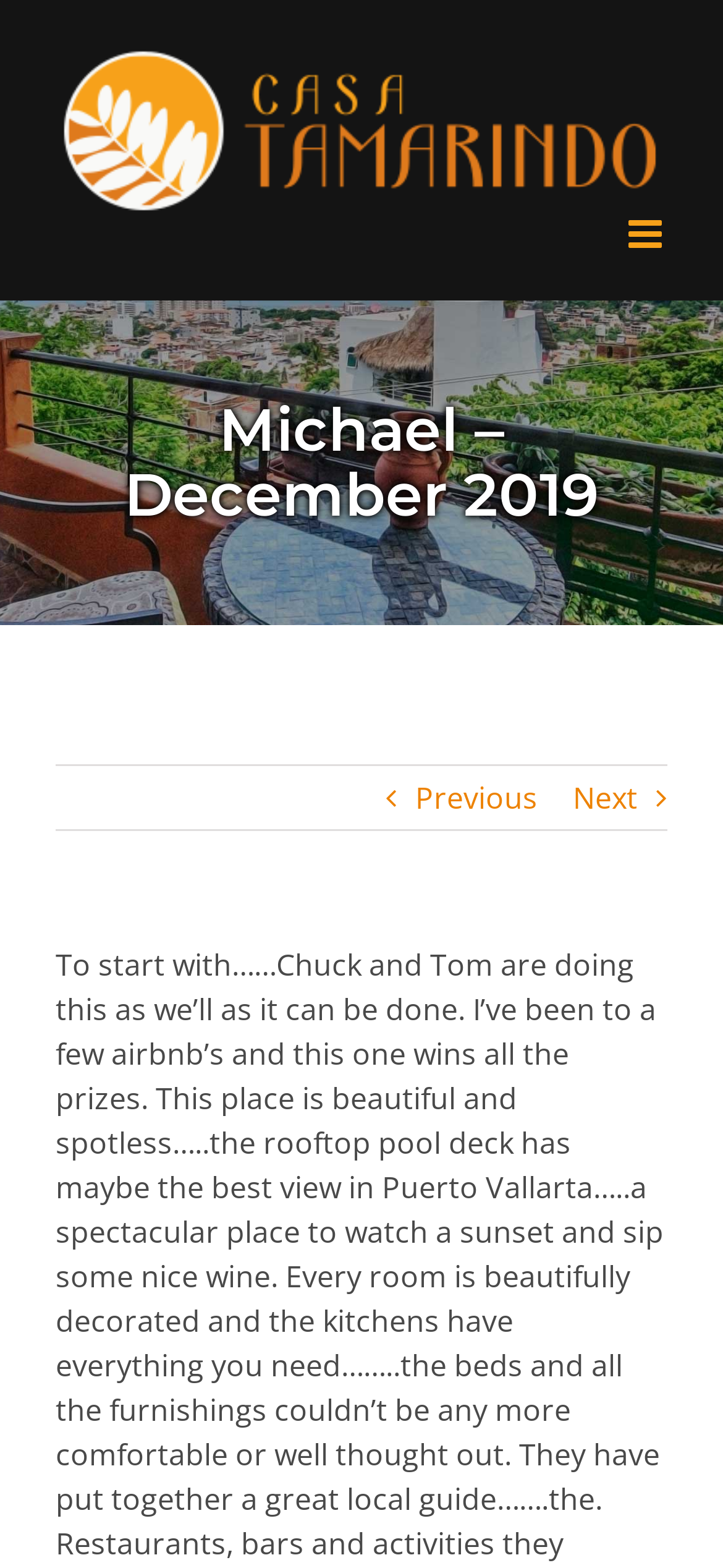Create a detailed narrative of the webpage’s visual and textual elements.

The webpage appears to be a review or description of a vacation rental, specifically "Casa Tamarindo". At the top left of the page, there is a logo of Casa Tamarindo, which is an image linked to the website's homepage. Next to the logo, on the top right, there is a toggle button to open the mobile menu.

Below the logo and toggle button, there is a page title bar that spans the entire width of the page. Within this bar, the title "Michael – December 2019" is prominently displayed, indicating that this is a review or post from Michael in December 2019. 

On the same level as the title, there are three navigation links: "Previous" and "Next" buttons, which are likely used to navigate through a series of reviews or posts, and a "Go to Top" button, which allows users to quickly scroll back to the top of the page. These links are positioned towards the right side of the page.